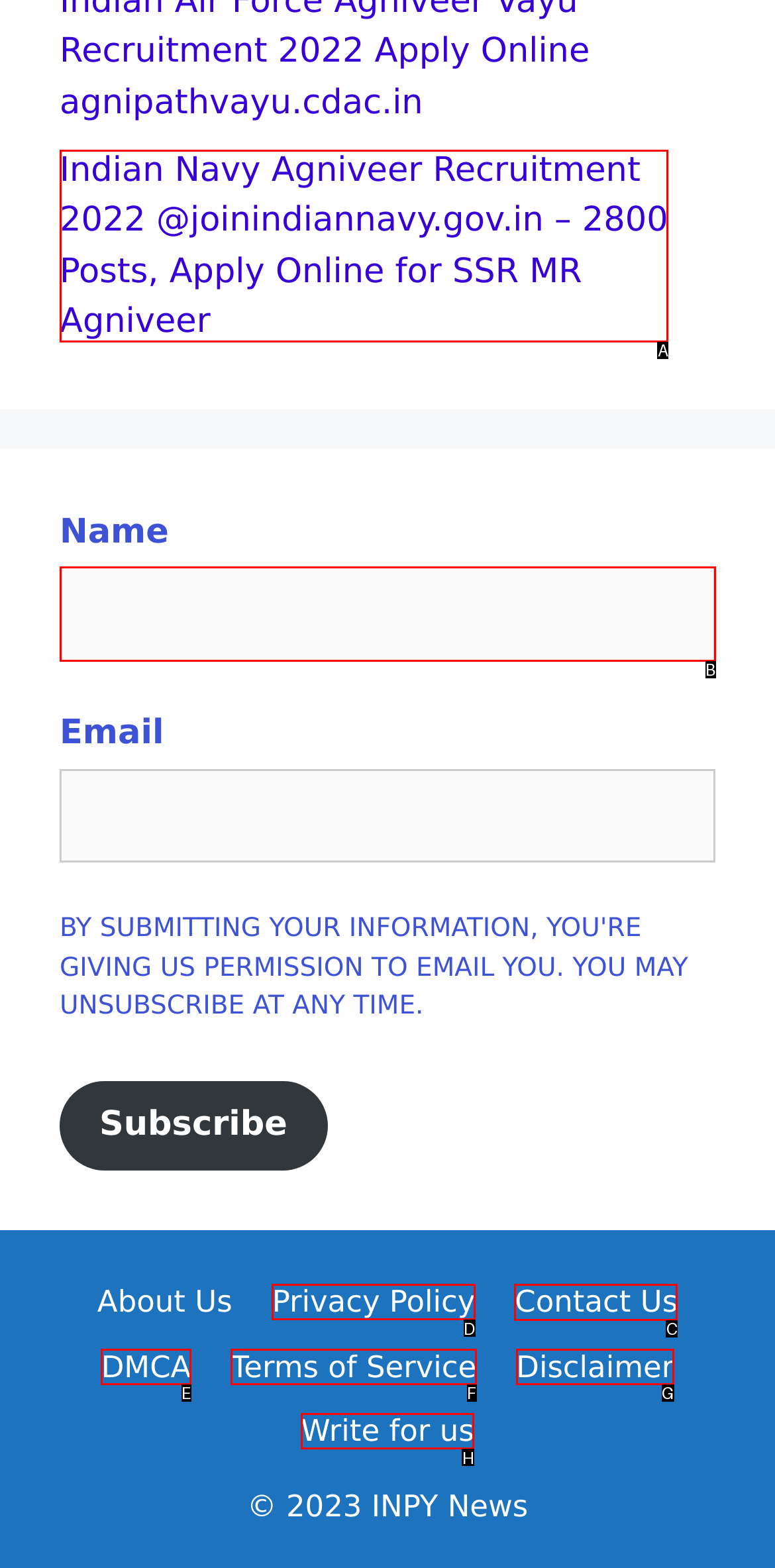Indicate the HTML element to be clicked to accomplish this task: Contact Us Respond using the letter of the correct option.

C